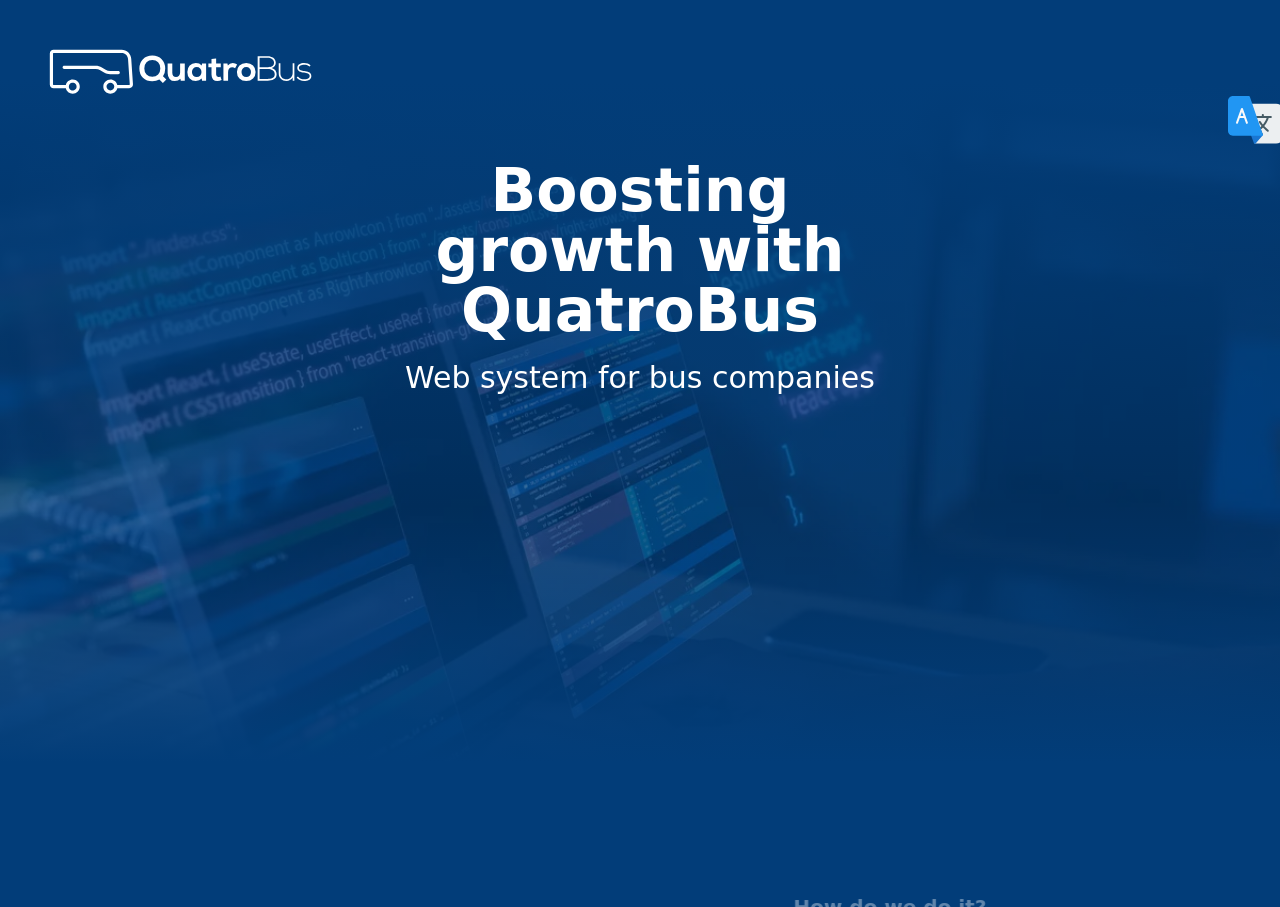Extract the primary header of the webpage and generate its text.

Boosting growth with QuatroBus